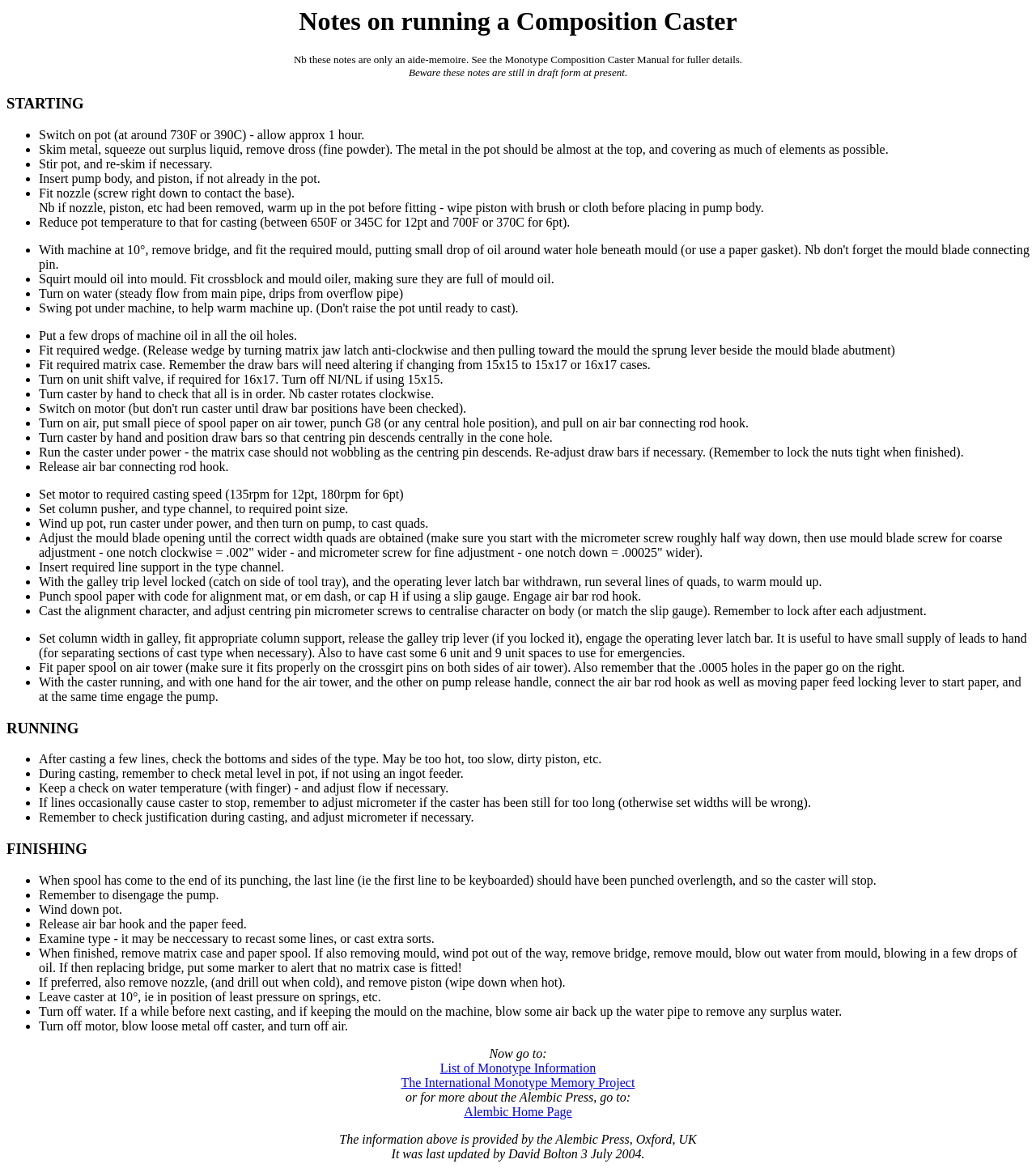Using the description: "List of Monotype Information", determine the UI element's bounding box coordinates. Ensure the coordinates are in the format of four float numbers between 0 and 1, i.e., [left, top, right, bottom].

[0.425, 0.908, 0.575, 0.92]